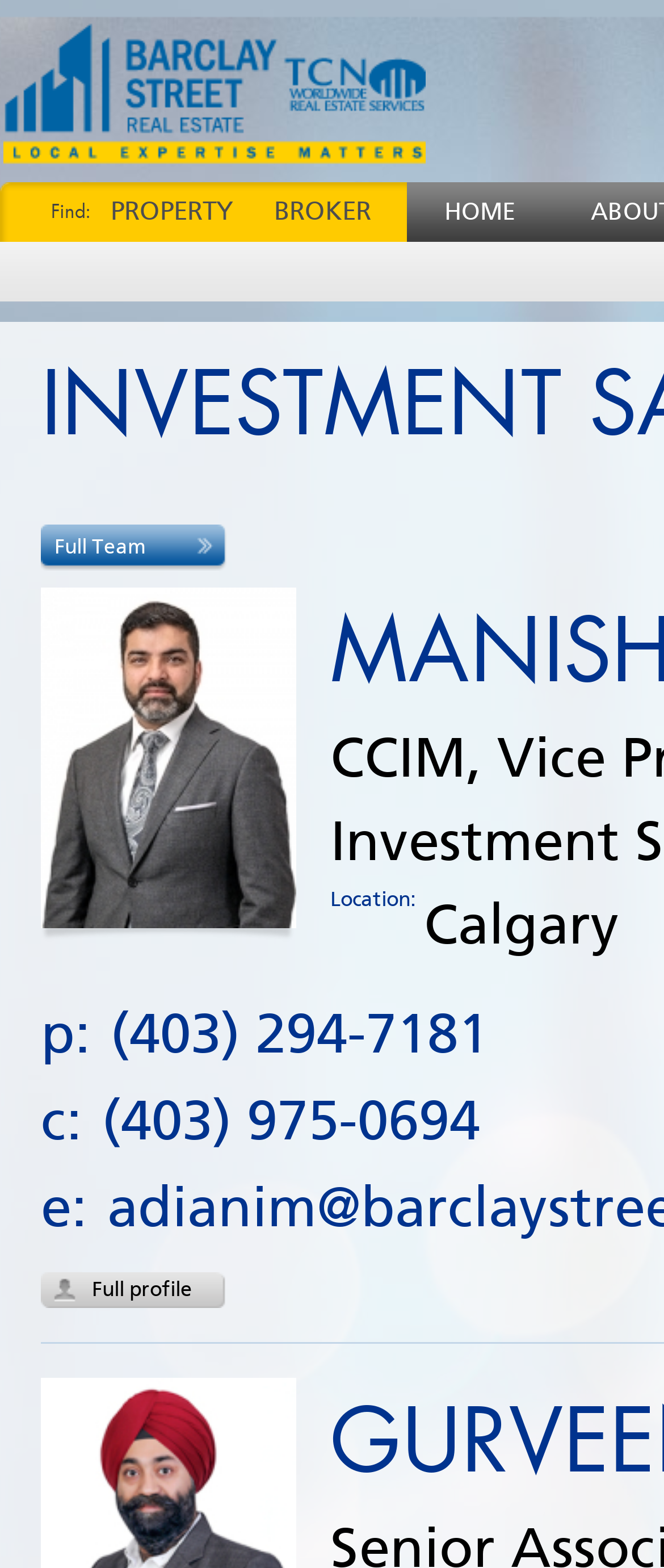Find the bounding box coordinates for the area you need to click to carry out the instruction: "Skip to main content". The coordinates should be four float numbers between 0 and 1, indicated as [left, top, right, bottom].

[0.0, 0.0, 0.295, 0.001]